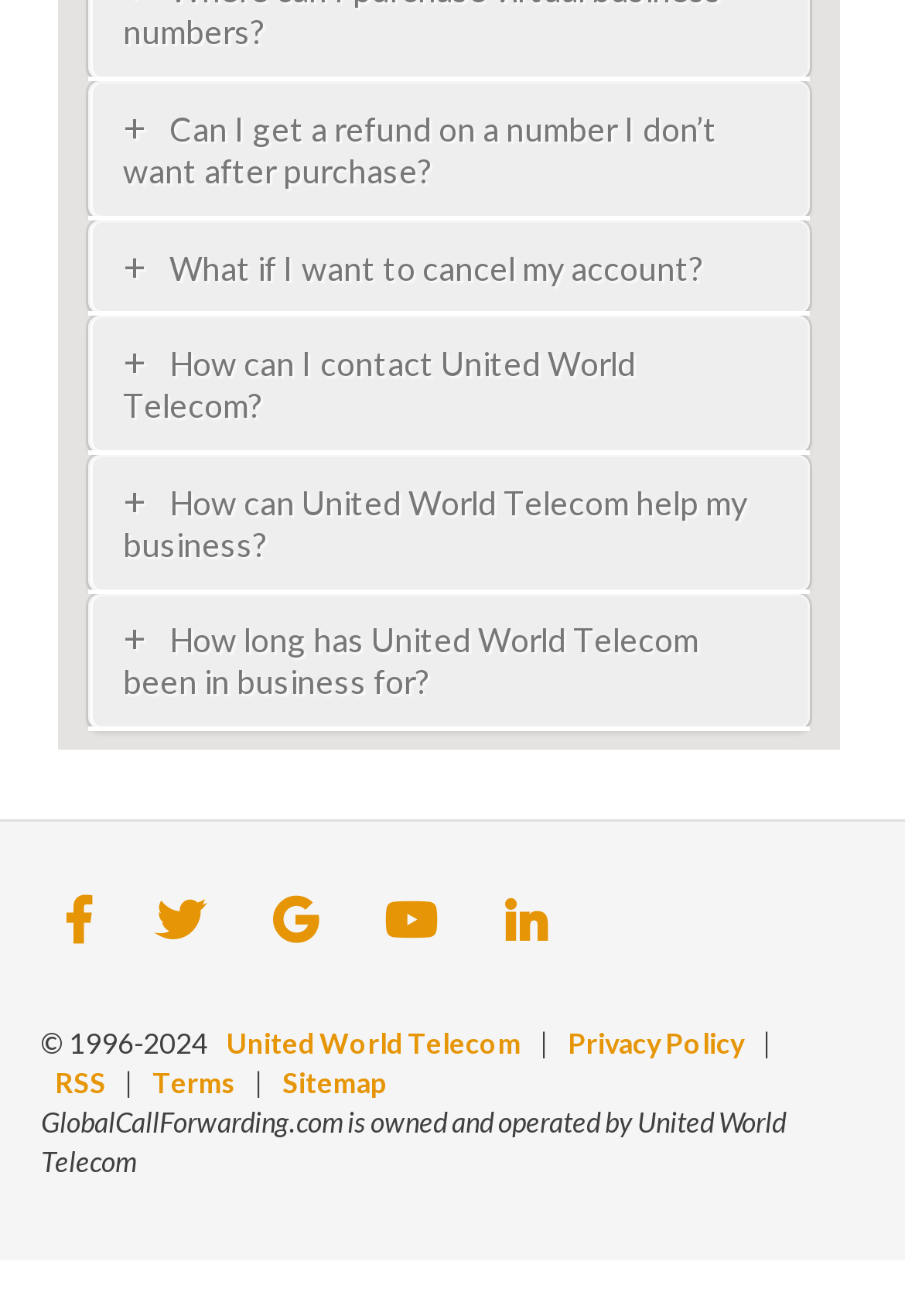Using the format (top-left x, top-left y, bottom-right x, bottom-right y), provide the bounding box coordinates for the described UI element. All values should be floating point numbers between 0 and 1: RSS

[0.046, 0.81, 0.133, 0.836]